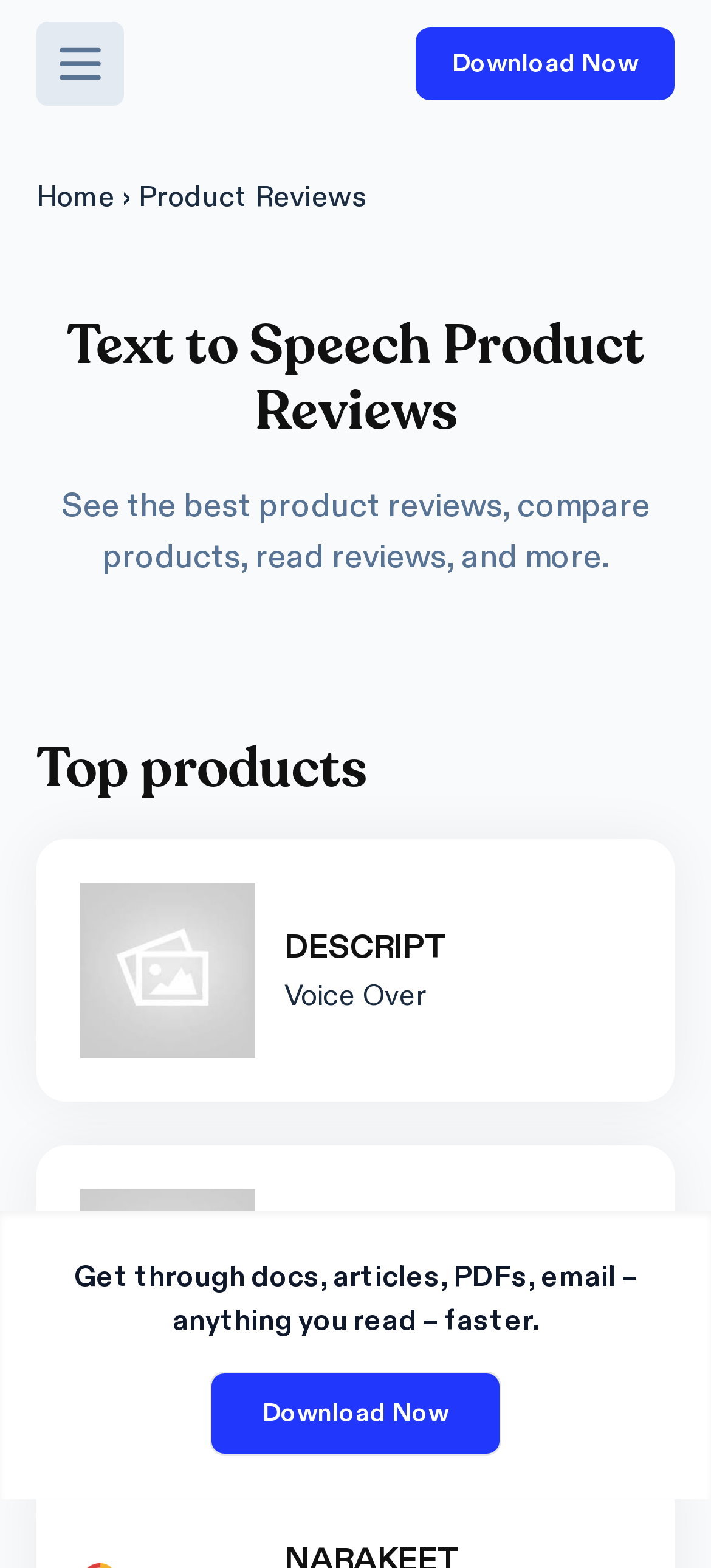What is the name of the product being reviewed?
Look at the image and respond with a one-word or short phrase answer.

Speechify